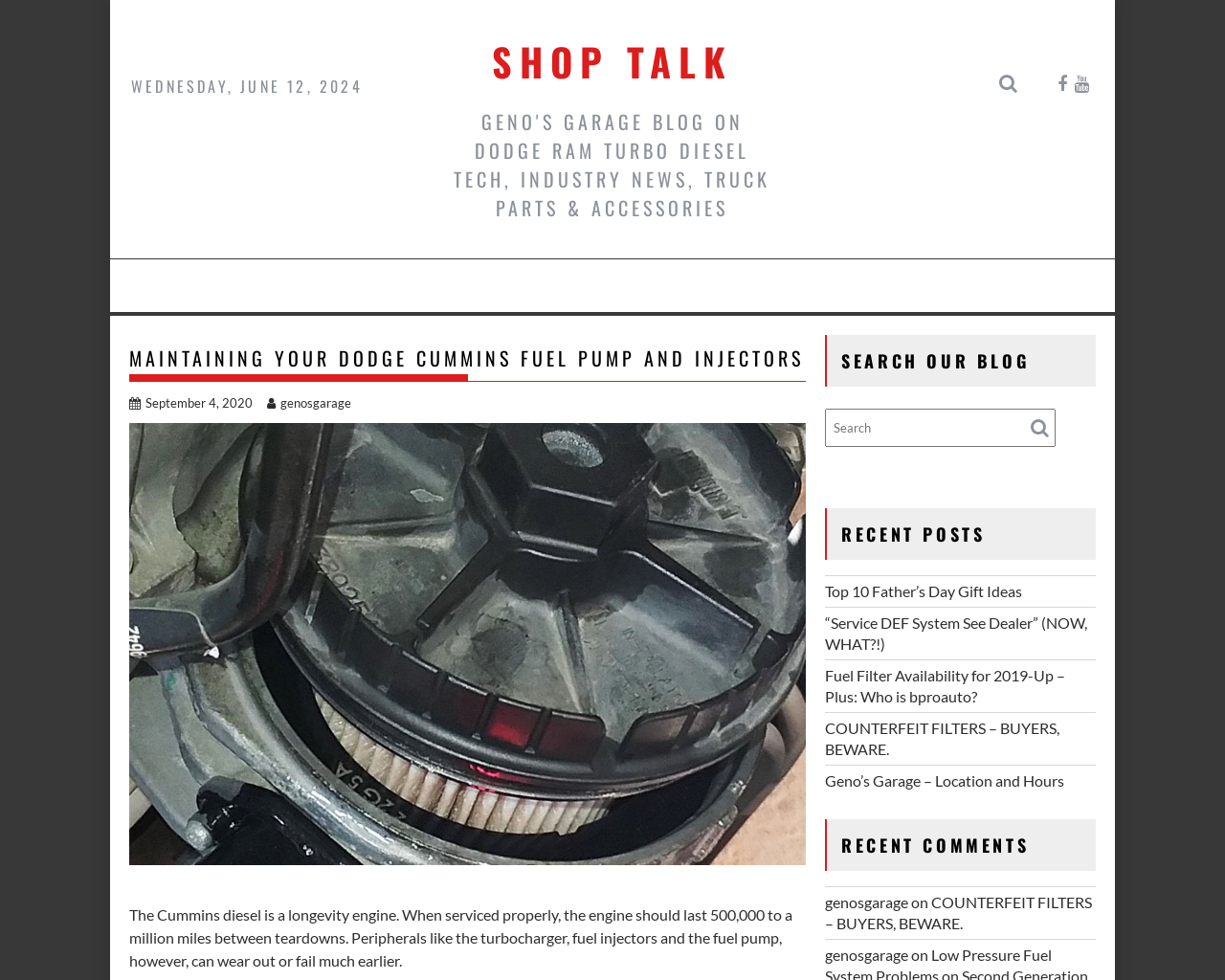Please determine the bounding box coordinates of the element's region to click in order to carry out the following instruction: "View image 'Extending High Pressure Fuel Pump and Injecotr Life'". The coordinates should be four float numbers between 0 and 1, i.e., [left, top, right, bottom].

[0.105, 0.432, 0.658, 0.882]